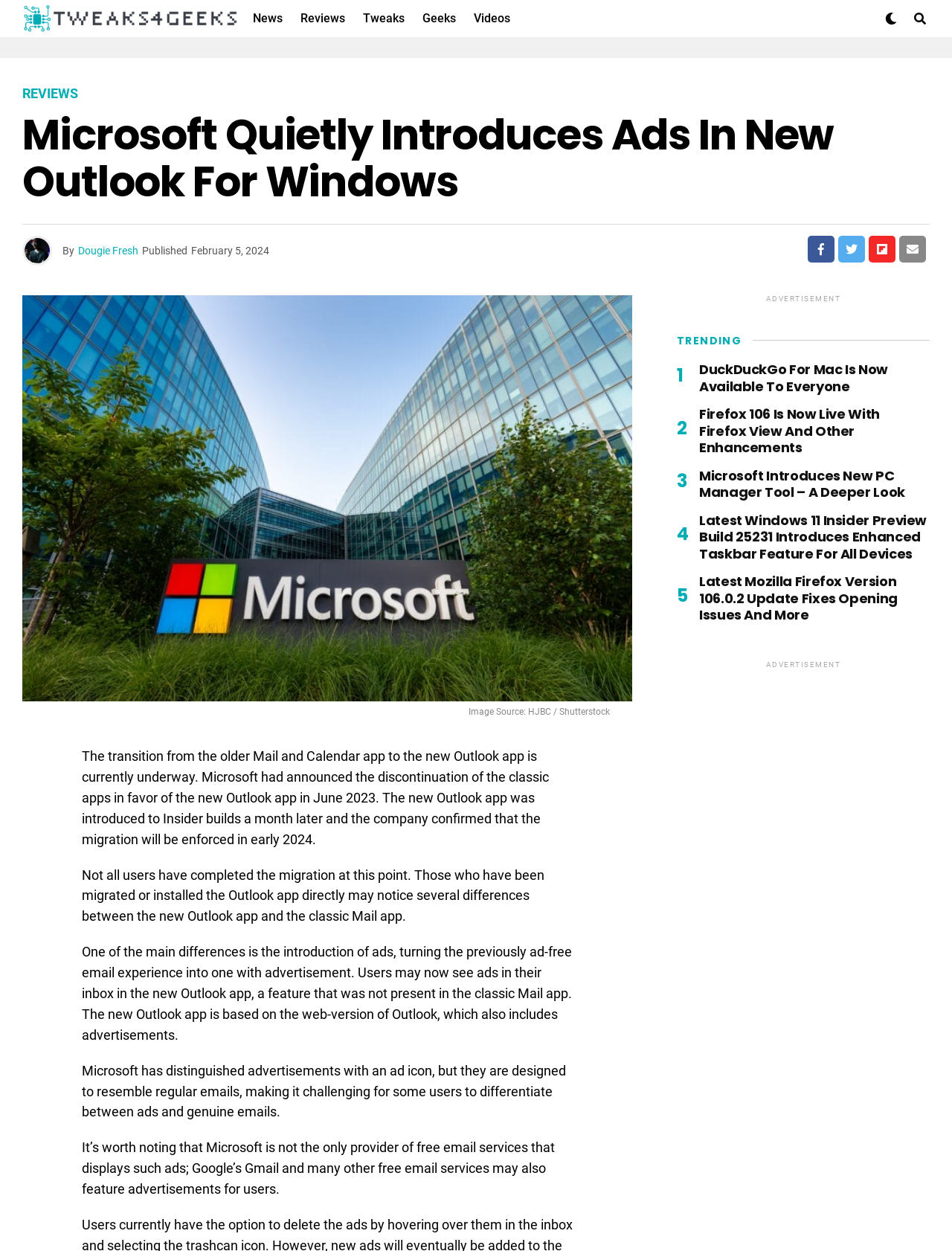Determine the title of the webpage and give its text content.

Microsoft Quietly Introduces Ads In New Outlook For Windows